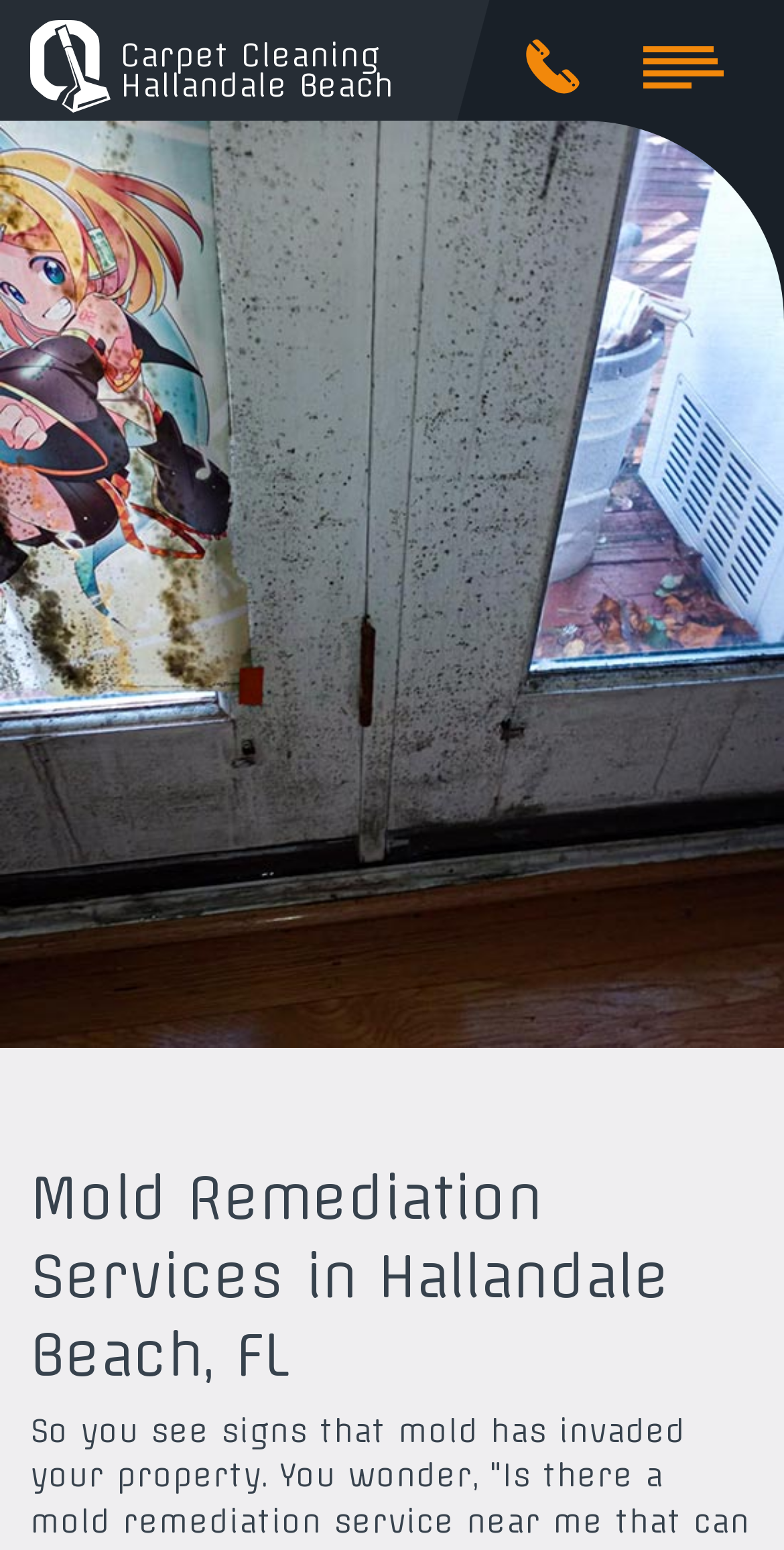What is the location served by the company?
Answer the question using a single word or phrase, according to the image.

Hallandale Beach, FL